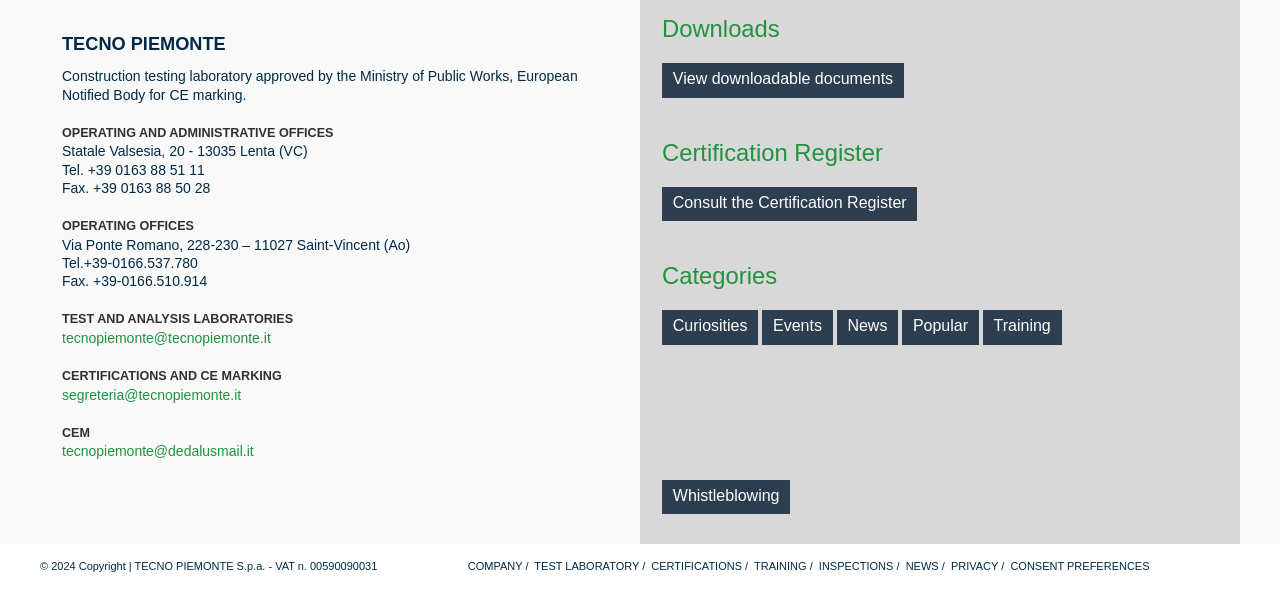Provide a one-word or brief phrase answer to the question:
What is the name of the construction testing laboratory?

TECNO PIEMONTE